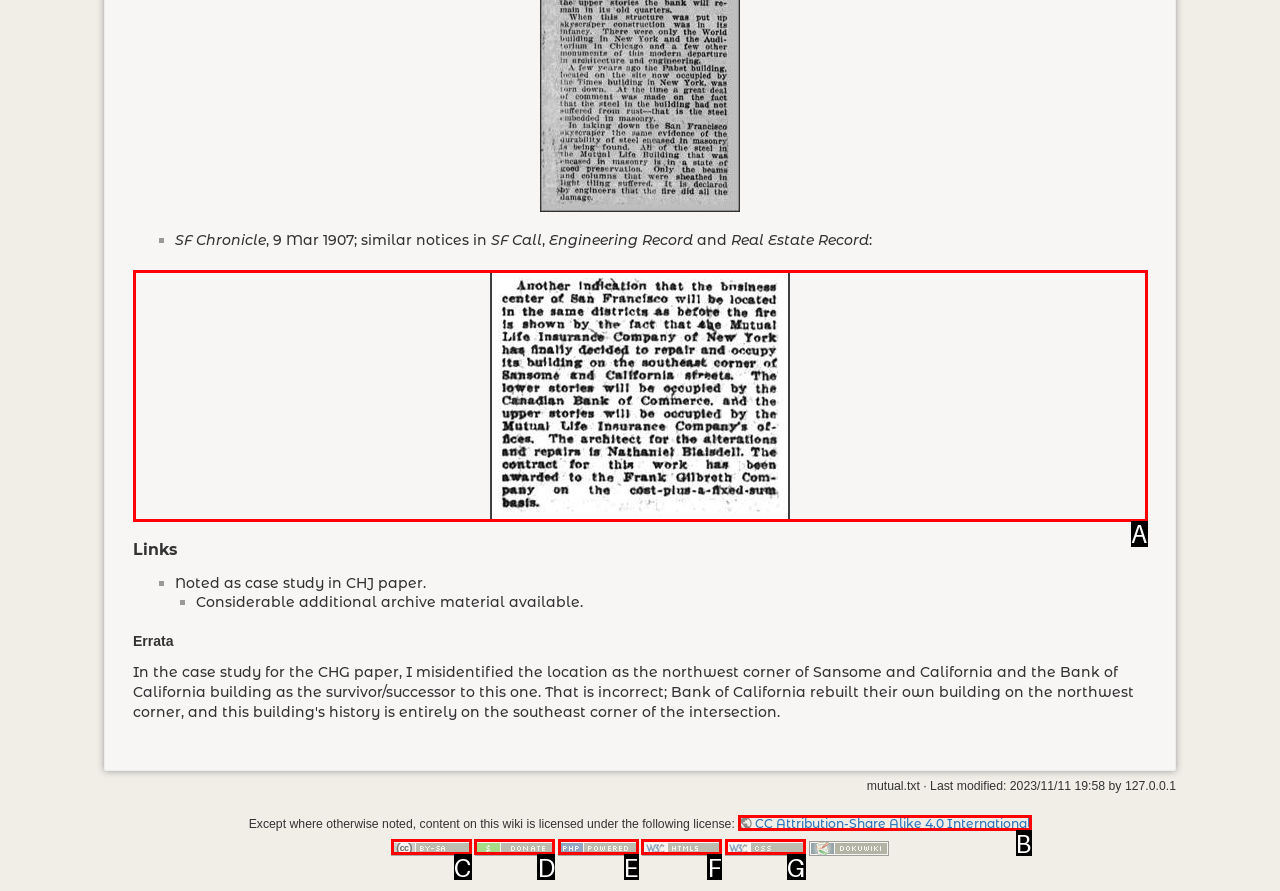Given the description: title="Valid HTML5", identify the matching option. Answer with the corresponding letter.

F